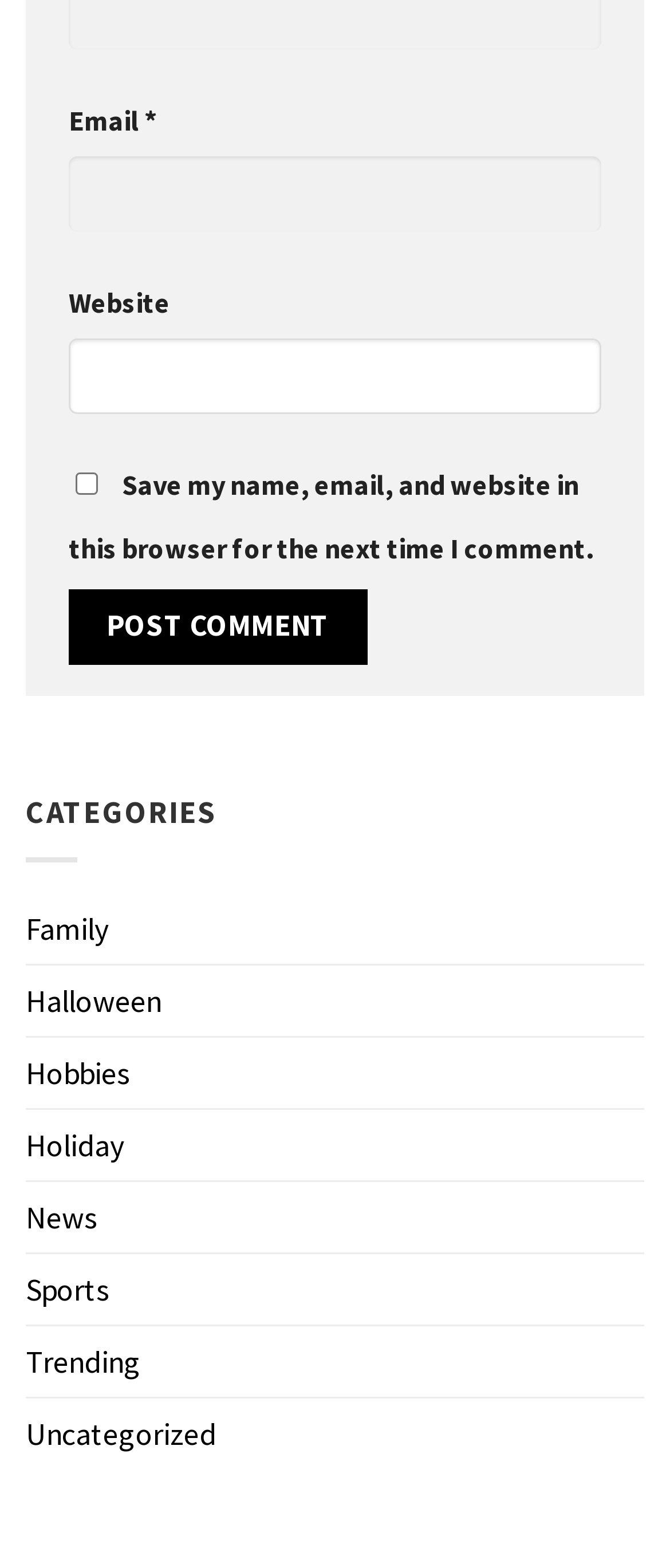Please mark the bounding box coordinates of the area that should be clicked to carry out the instruction: "Input website URL".

[0.103, 0.216, 0.897, 0.264]